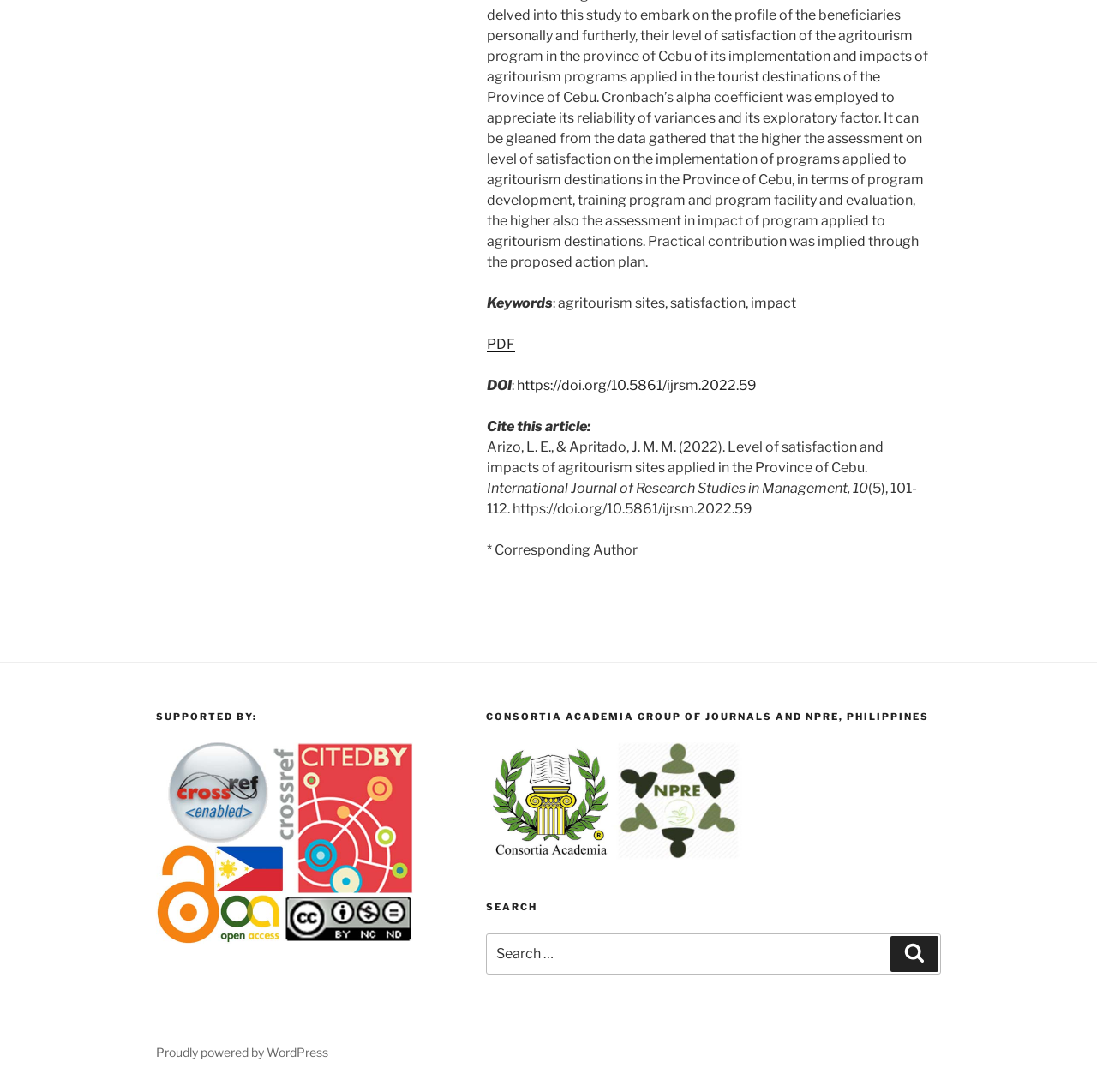What is the name of the organization supporting the journal?
Using the image, provide a concise answer in one word or a short phrase.

CONSORTIA ACADEMIA GROUP OF JOURNALS AND NPRE, PHILIPPINES